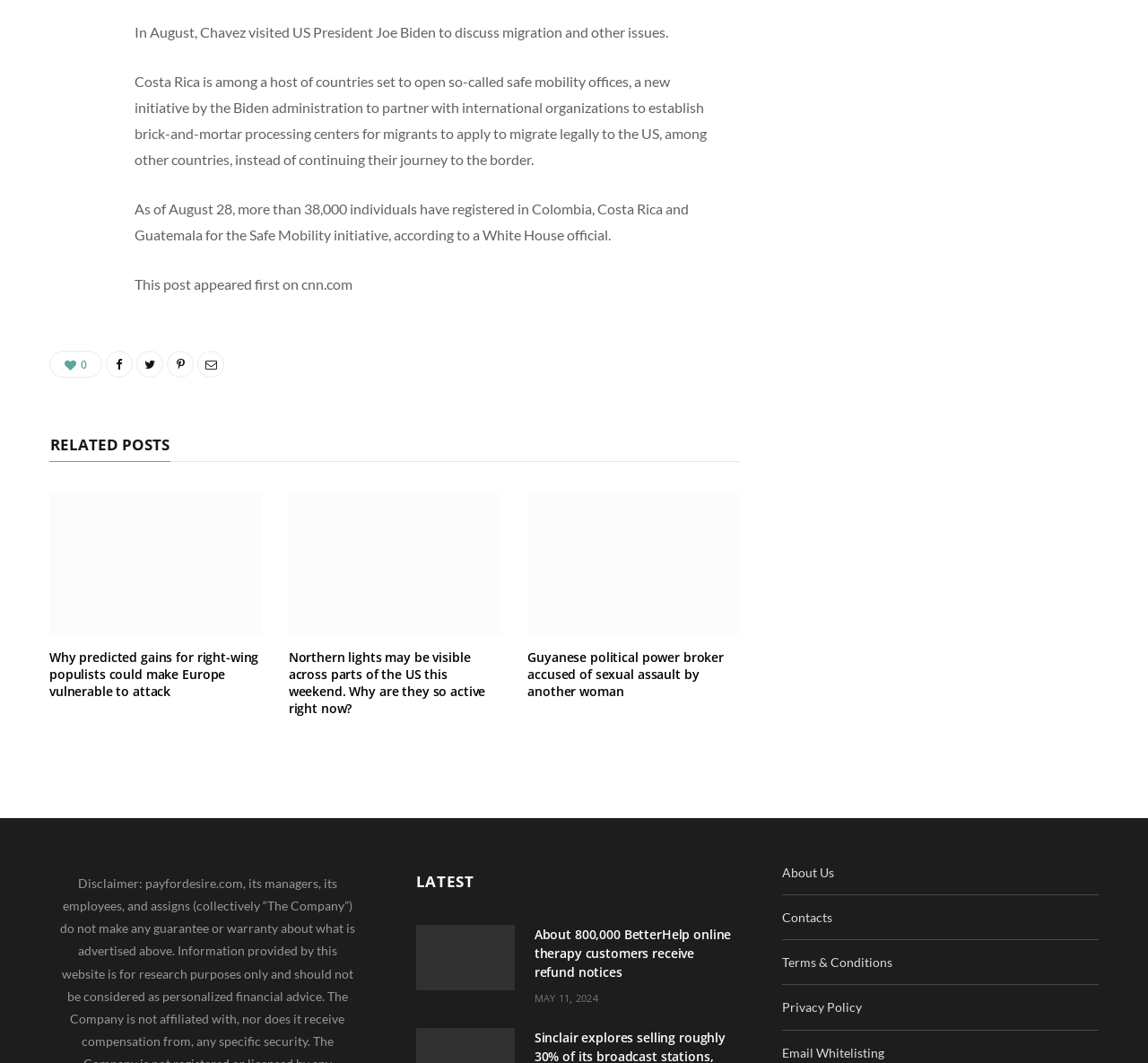Please specify the bounding box coordinates of the clickable section necessary to execute the following command: "Check the latest news".

[0.362, 0.82, 0.638, 0.839]